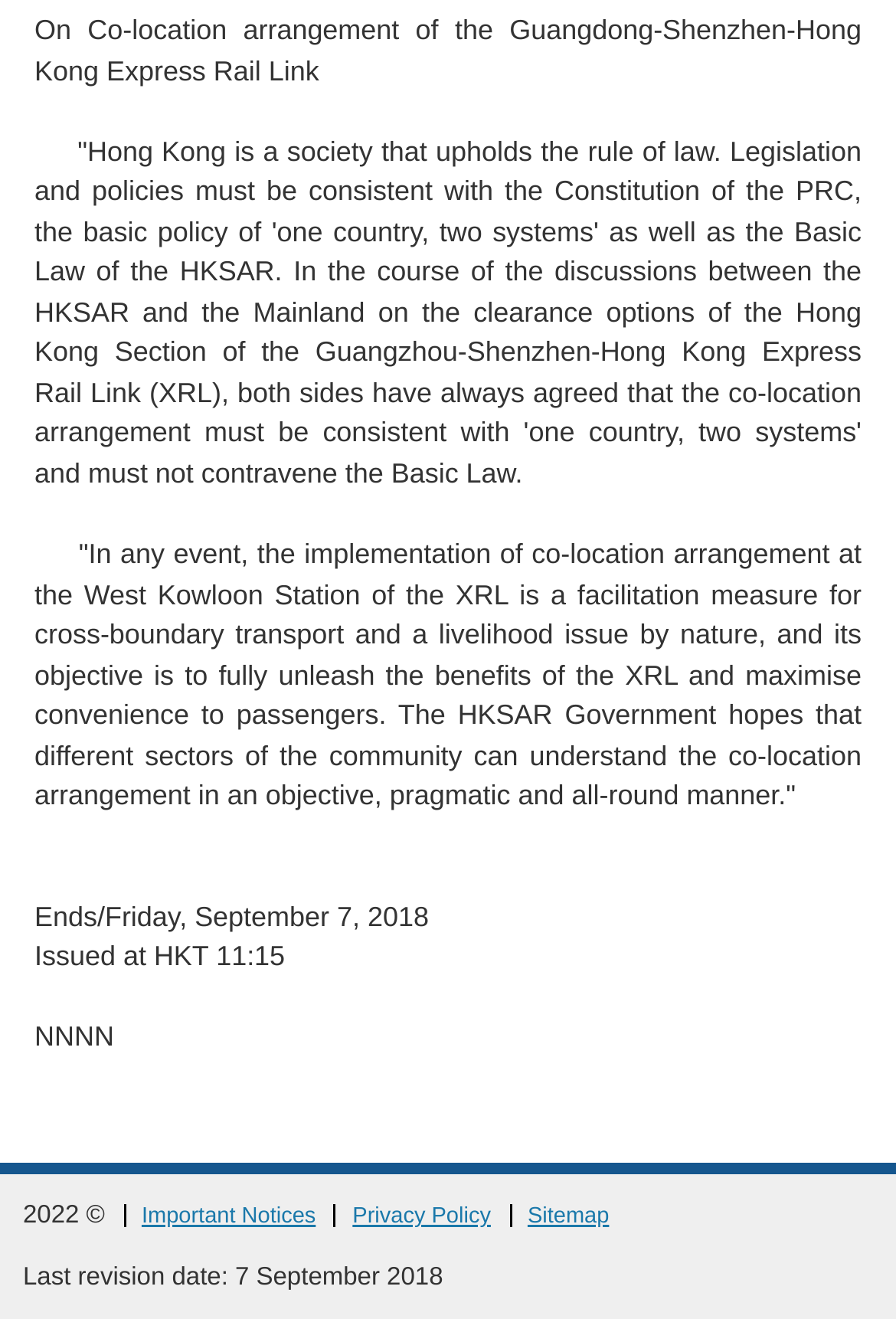What is the copyright year?
Using the image, elaborate on the answer with as much detail as possible.

I looked at the bottom of the webpage and found the copyright information, which includes the year 2022.